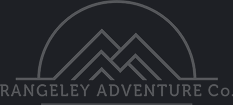What is depicted beneath the semicircular arch?
Answer the question based on the image using a single word or a brief phrase.

Stylized mountains